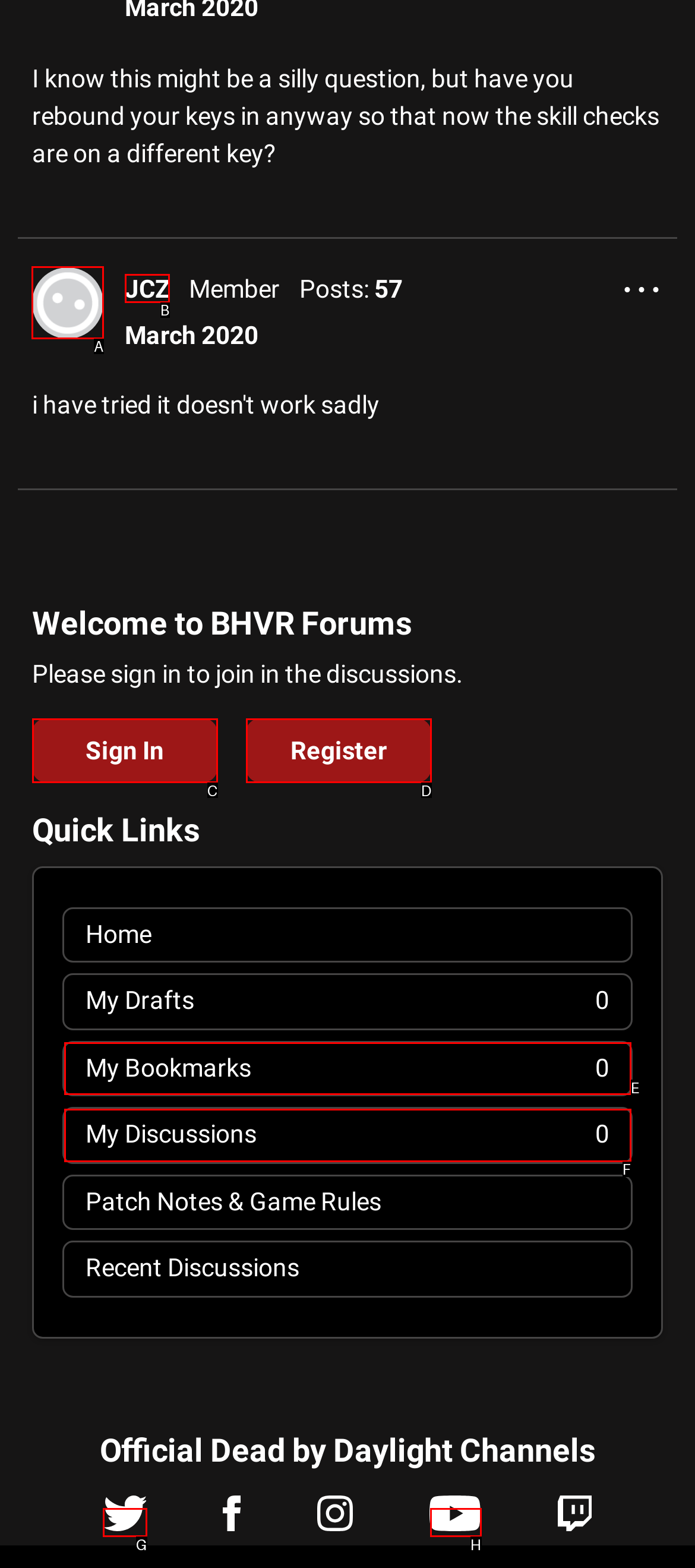Among the marked elements in the screenshot, which letter corresponds to the UI element needed for the task: View JCZ's profile?

A